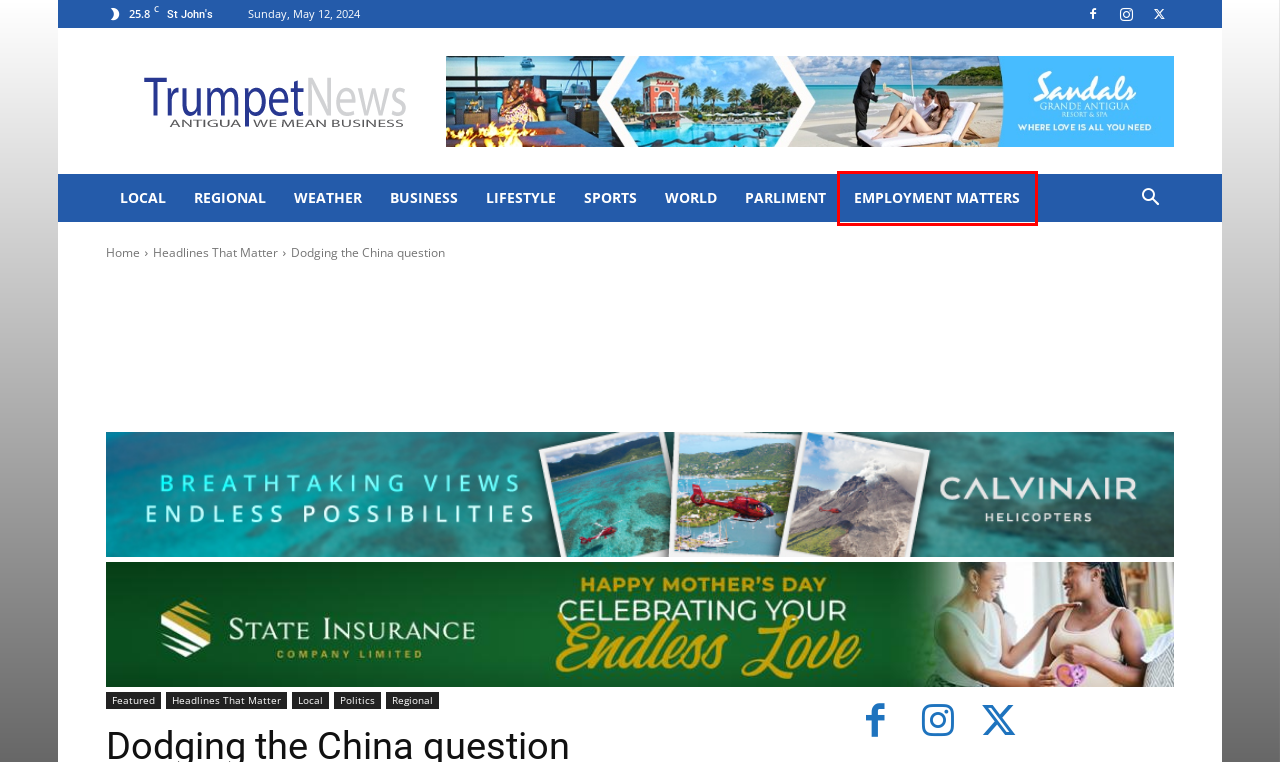Provided is a screenshot of a webpage with a red bounding box around an element. Select the most accurate webpage description for the page that appears after clicking the highlighted element. Here are the candidates:
A. PARLIMENT - Antiguan Trumpet
B. Home - Antiguan Trumpet
C. Sports Archives - Antiguan Trumpet
D. Local Archives - Antiguan Trumpet
E. Featured Archives - Antiguan Trumpet
F. Business Archives - Antiguan Trumpet
G. EMPLOYMENT MATTERS - Antiguan Trumpet
H. World News Archives - Antiguan Trumpet

G